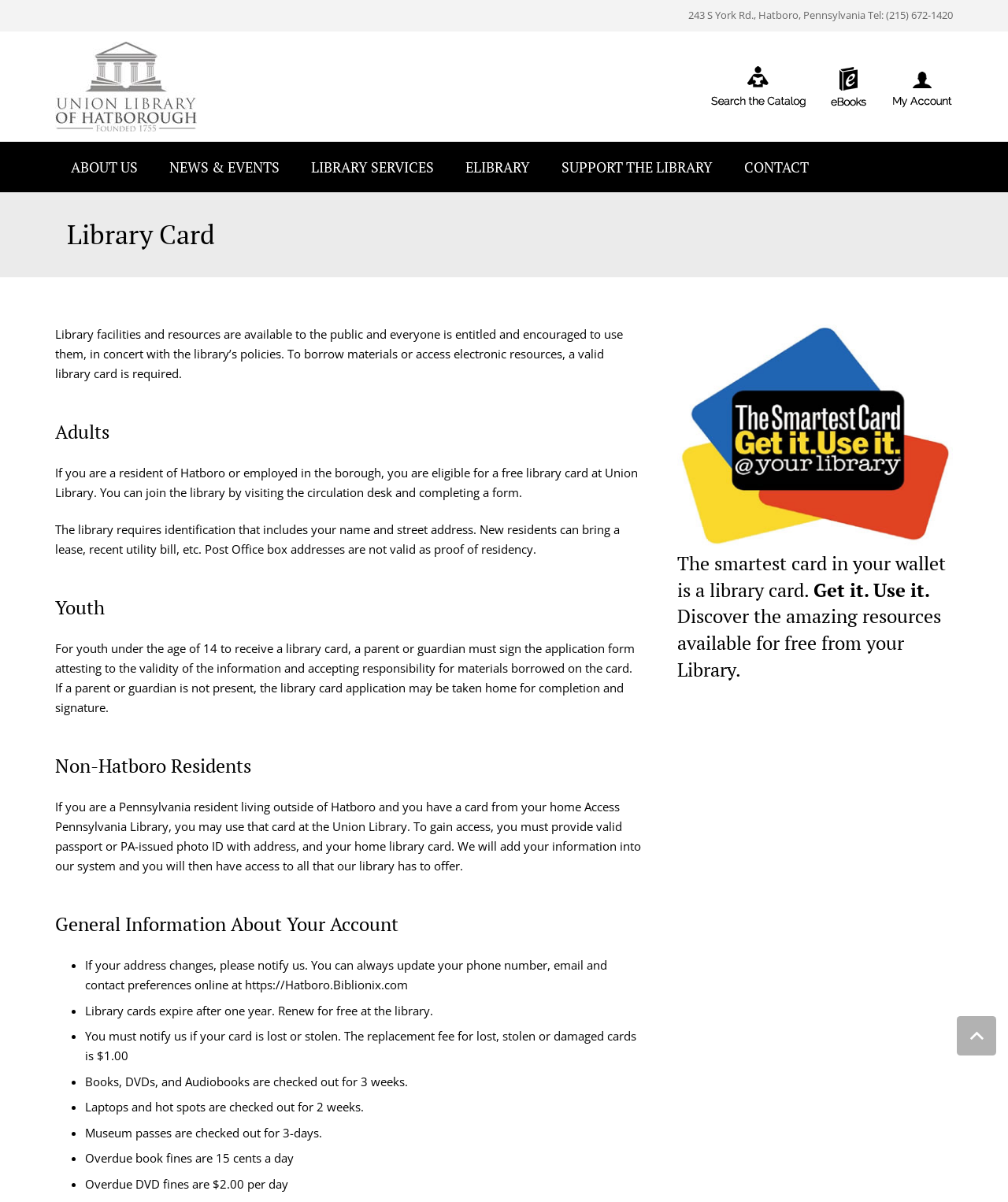Create a detailed description of the webpage's content and layout.

The webpage is about the Union Library of Hatboro, also known as the Hatboro Library, and its library card services. At the top of the page, there is a static text displaying the library's address and phone number. Below this, there are five links to other pages on the website, including "ABOUT US", "NEWS & EVENTS", "LIBRARY SERVICES", "ELIBRARY", and "SUPPORT THE LIBRARY". 

To the right of these links, there is a heading "Library Card" followed by a paragraph of text explaining the importance of having a library card to access the library's facilities and resources. 

Below this, there are four sections: "Adults", "Youth", "Non-Hatboro Residents", and "General Information About Your Account". Each section has a heading and a paragraph of text explaining the specific requirements and rules for obtaining a library card for each group. 

In the "General Information About Your Account" section, there are six bullet points listing various rules and guidelines for library card holders, including updating contact information, renewing library cards, and checking out materials. 

At the bottom of the page, there is a heading with a promotional message encouraging visitors to get a library card and discover the resources available at the library. There is also a hidden link with an icon, but its purpose is unclear.